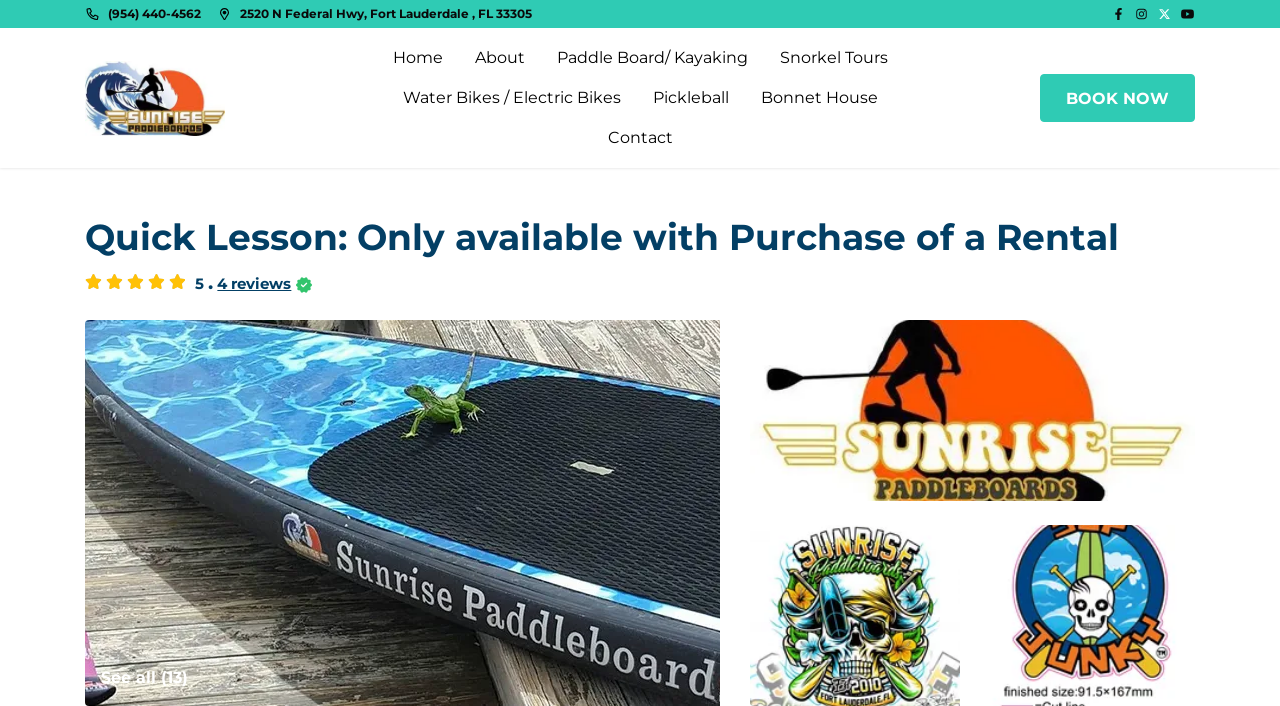What is the address of Sunrise Paddleboards, LLC?
Provide an in-depth and detailed answer to the question.

The address of Sunrise Paddleboards, LLC can be found in the top section of the webpage, where the company's contact information is listed.